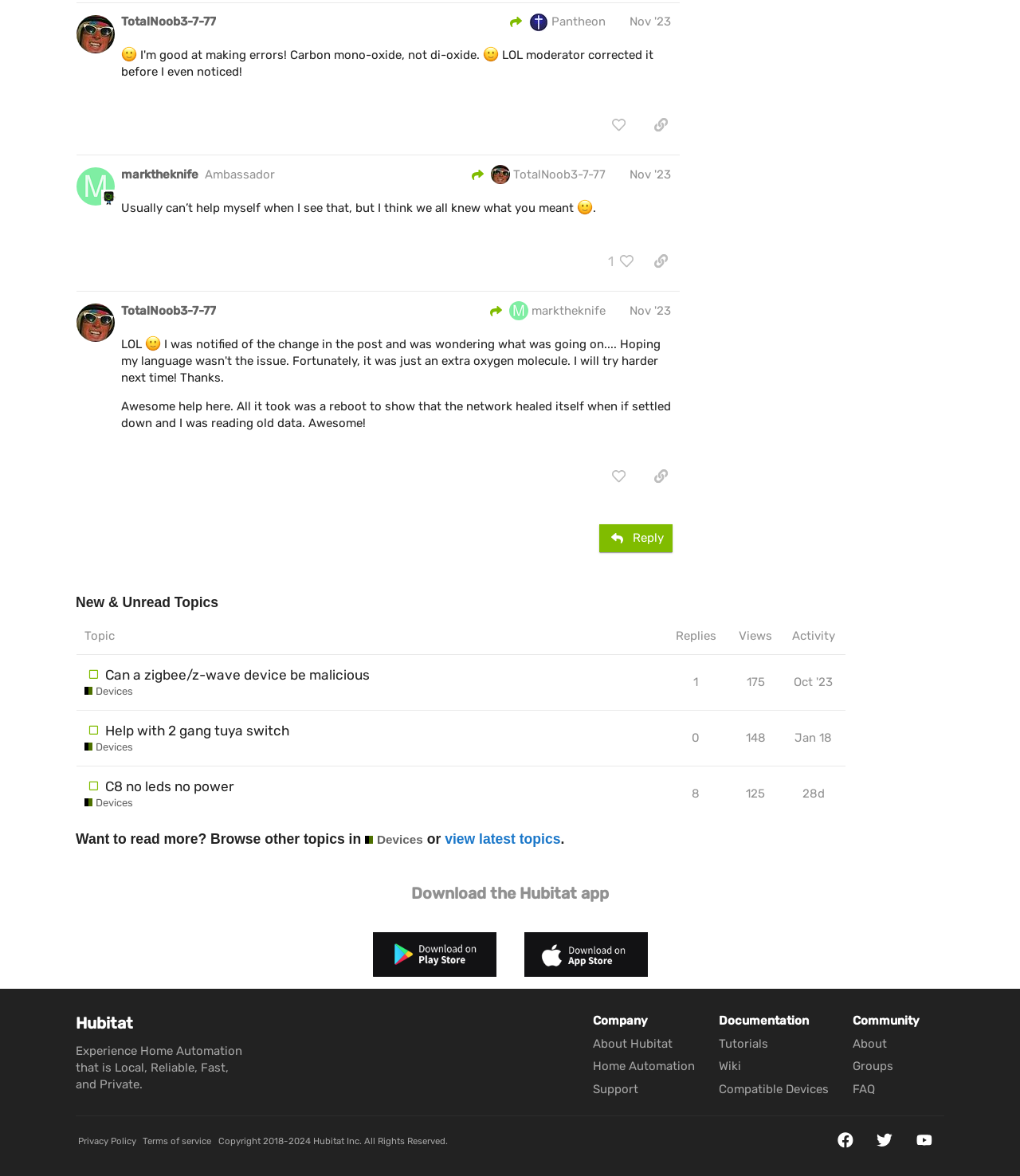Utilize the details in the image to thoroughly answer the following question: What is the text of the second post?

I looked at the second post region and found the StaticText element with the text 'Usually can’t help myself when I see that, but I think we all knew what you meant', which is the text of the second post.